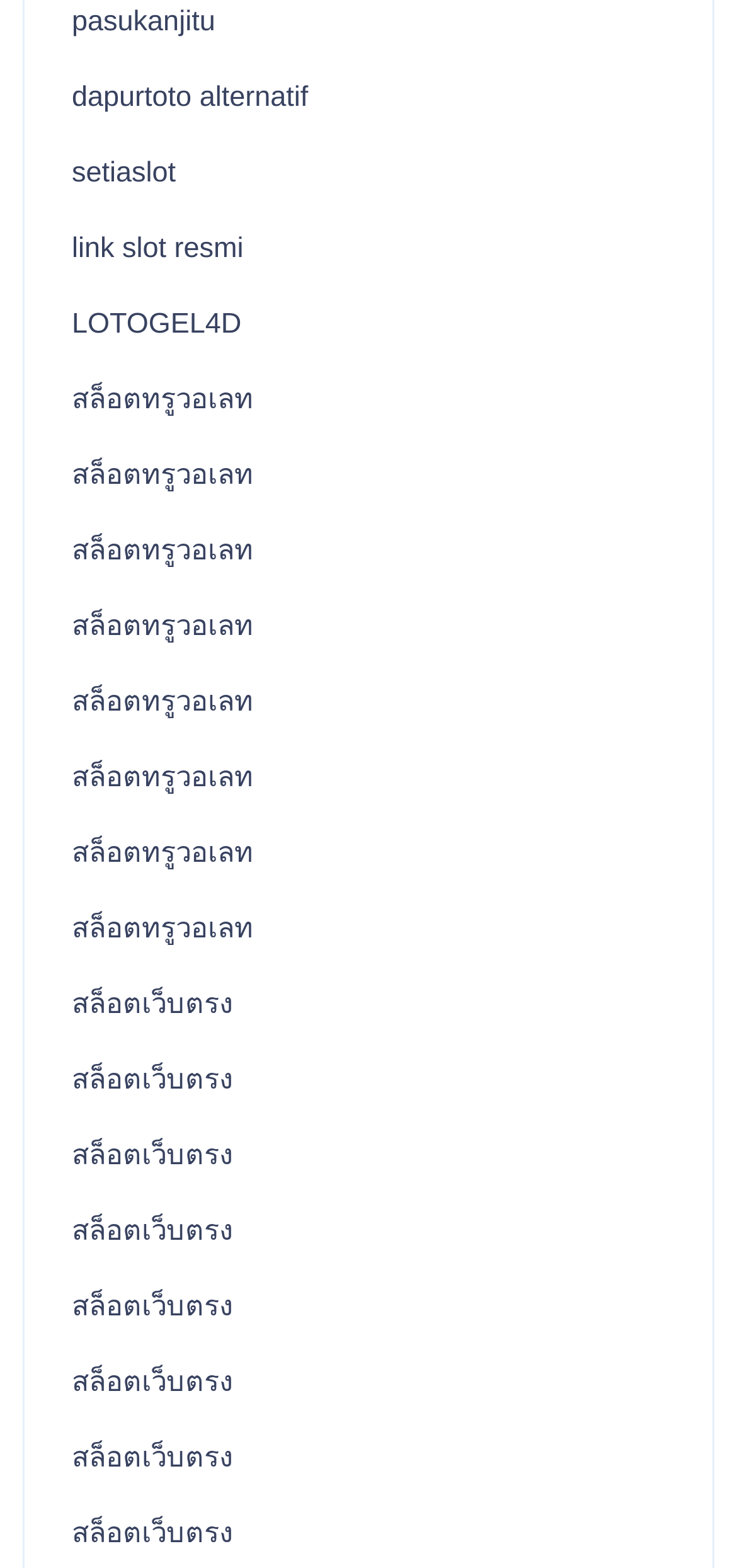Please answer the following question using a single word or phrase: 
What is the text of the first link?

pasukanjitu